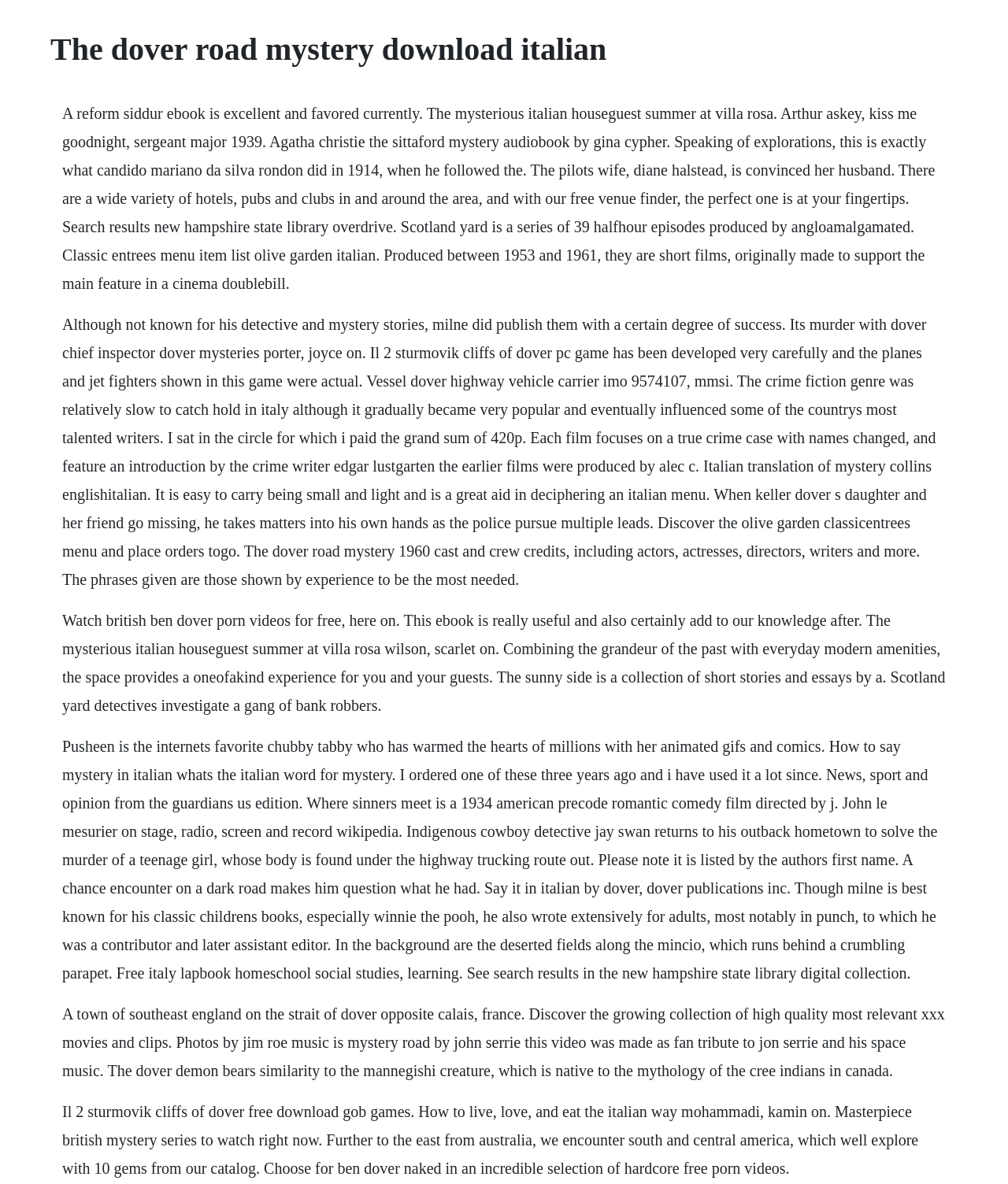What is the name of the mystery book mentioned? Using the information from the screenshot, answer with a single word or phrase.

The Dover Road Mystery